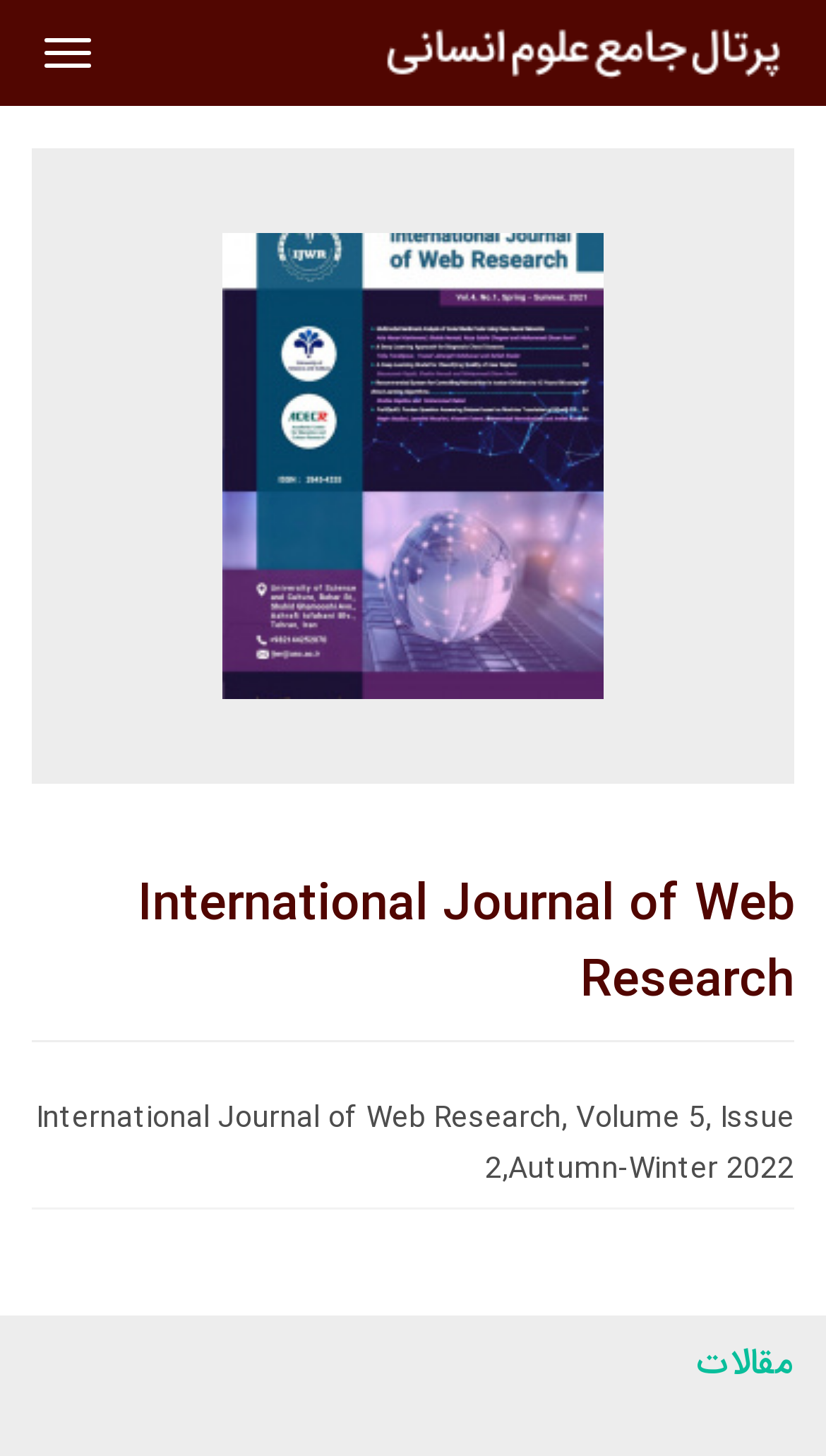Return the bounding box coordinates of the UI element that corresponds to this description: "parent_node: Toggle navigation". The coordinates must be given as four float numbers in the range of 0 and 1, [left, top, right, bottom].

[0.41, 0.0, 1.0, 0.073]